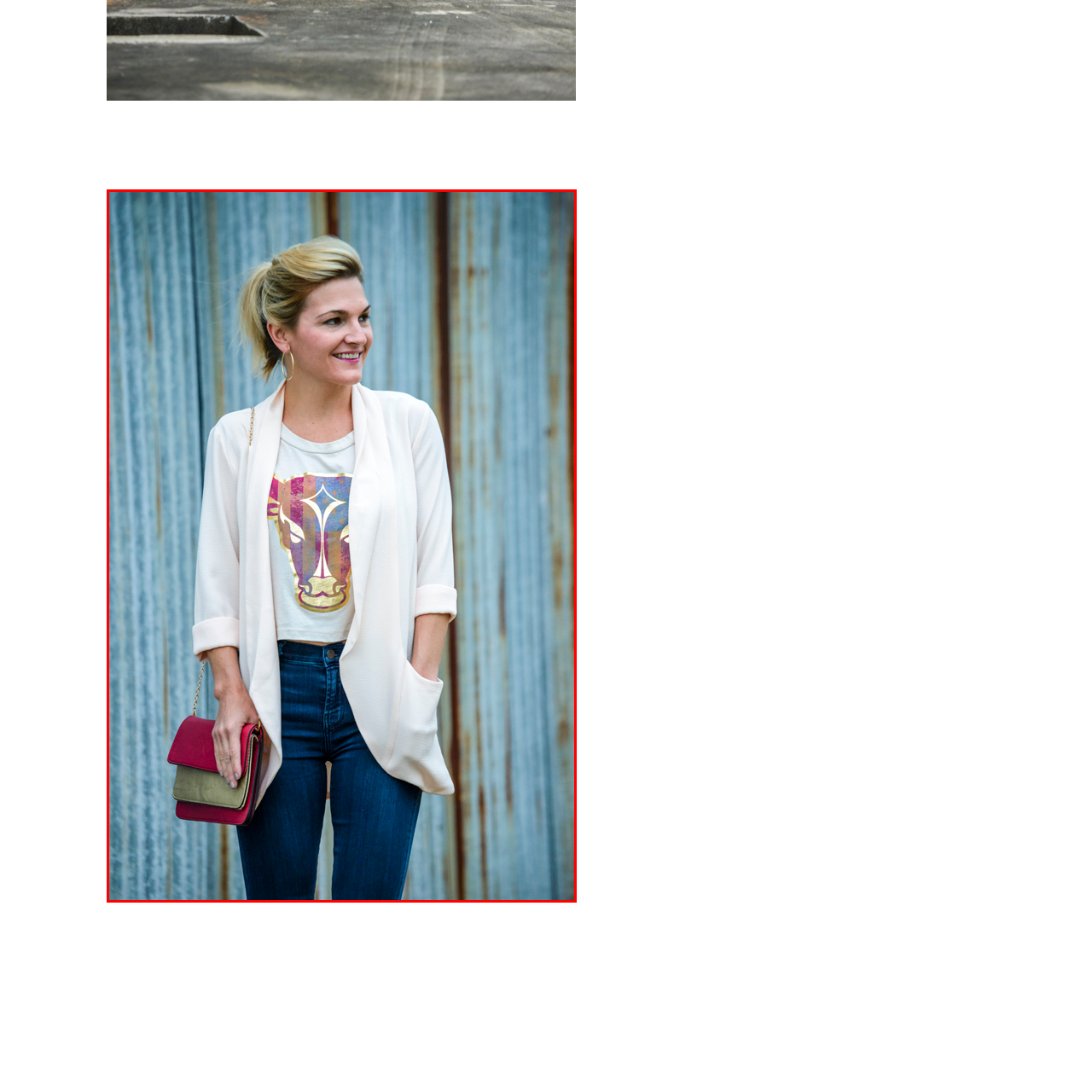Look at the image marked by the red box and respond with a single word or phrase: What is the design of the woman's crossbody bag?

Layered design